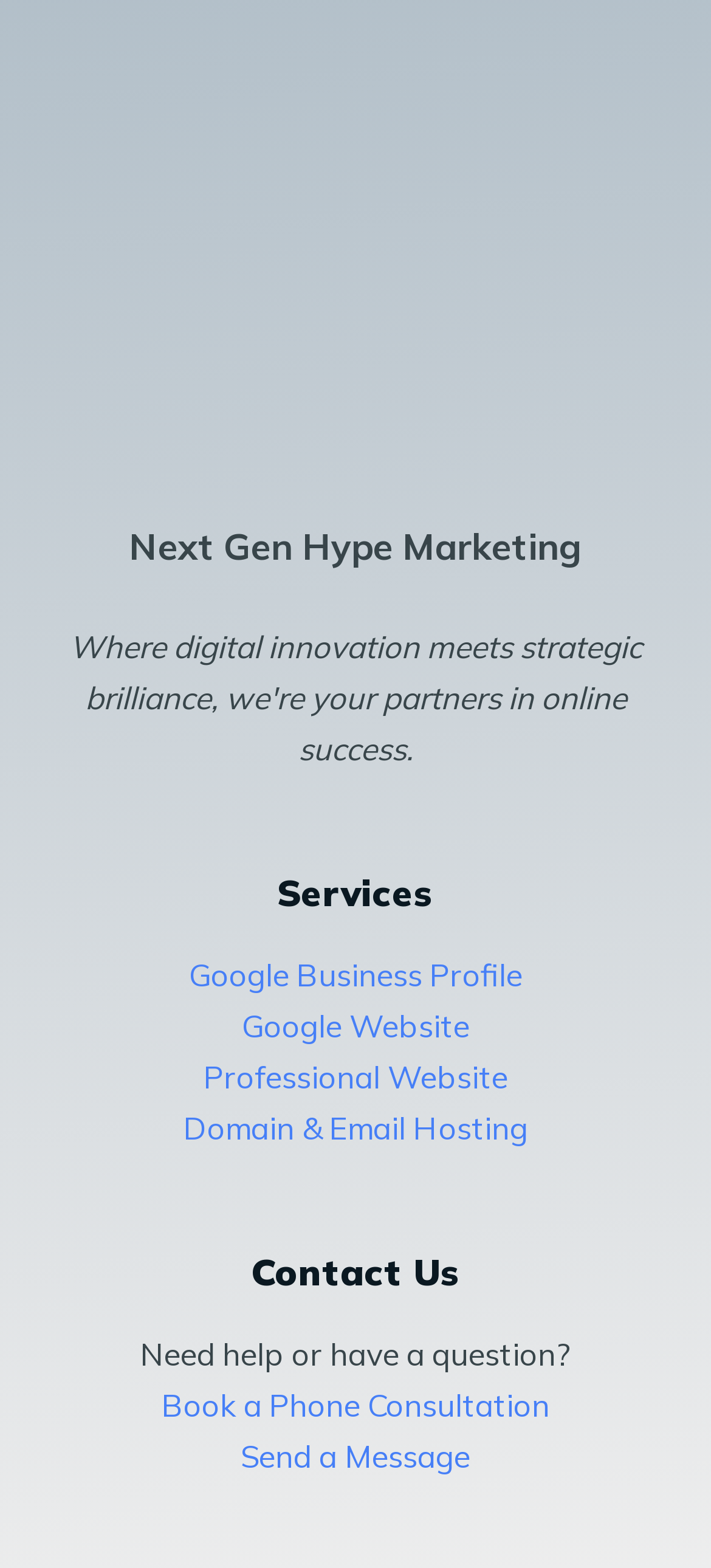Provide your answer to the question using just one word or phrase: What services are offered?

Multiple services